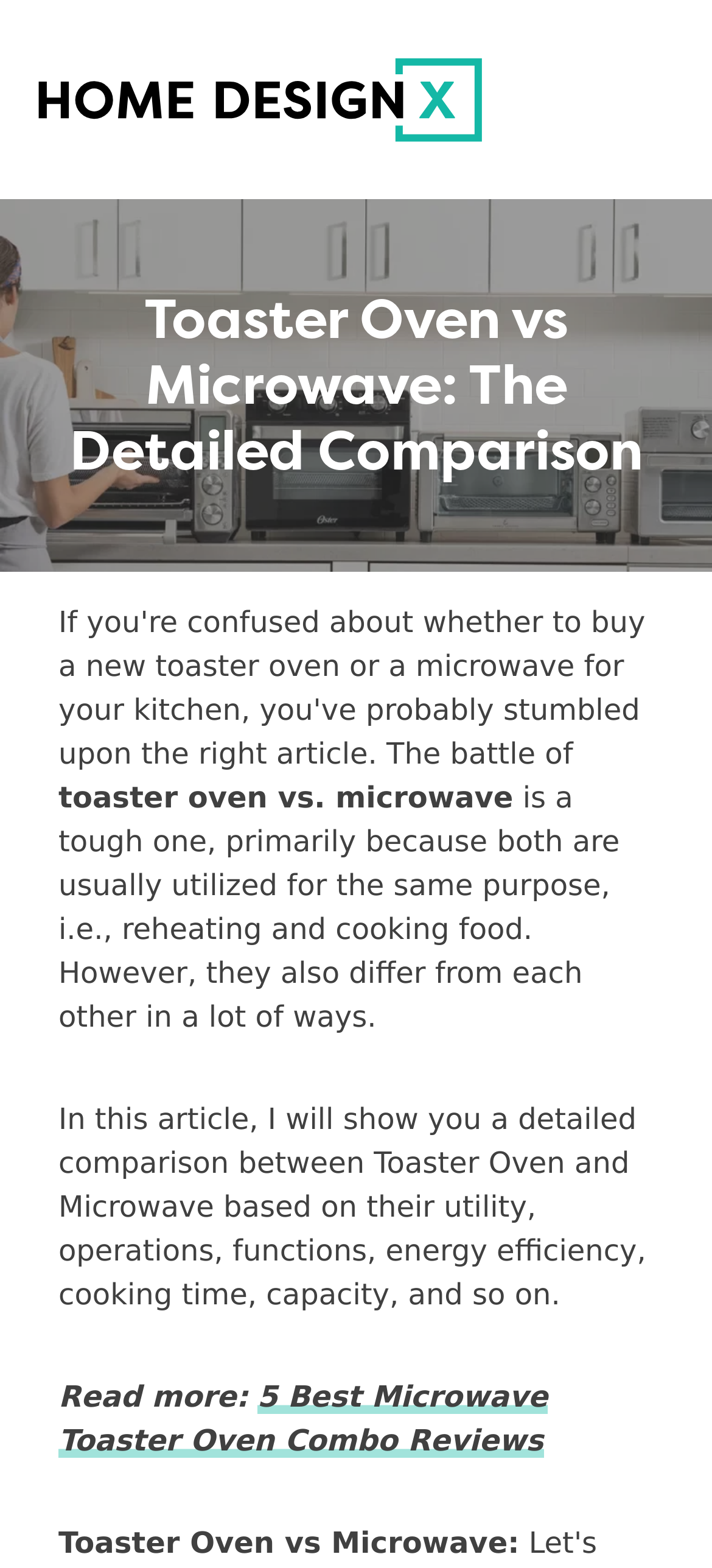Extract the main title from the webpage and generate its text.

Toaster Oven vs Microwave: The Detailed Comparison